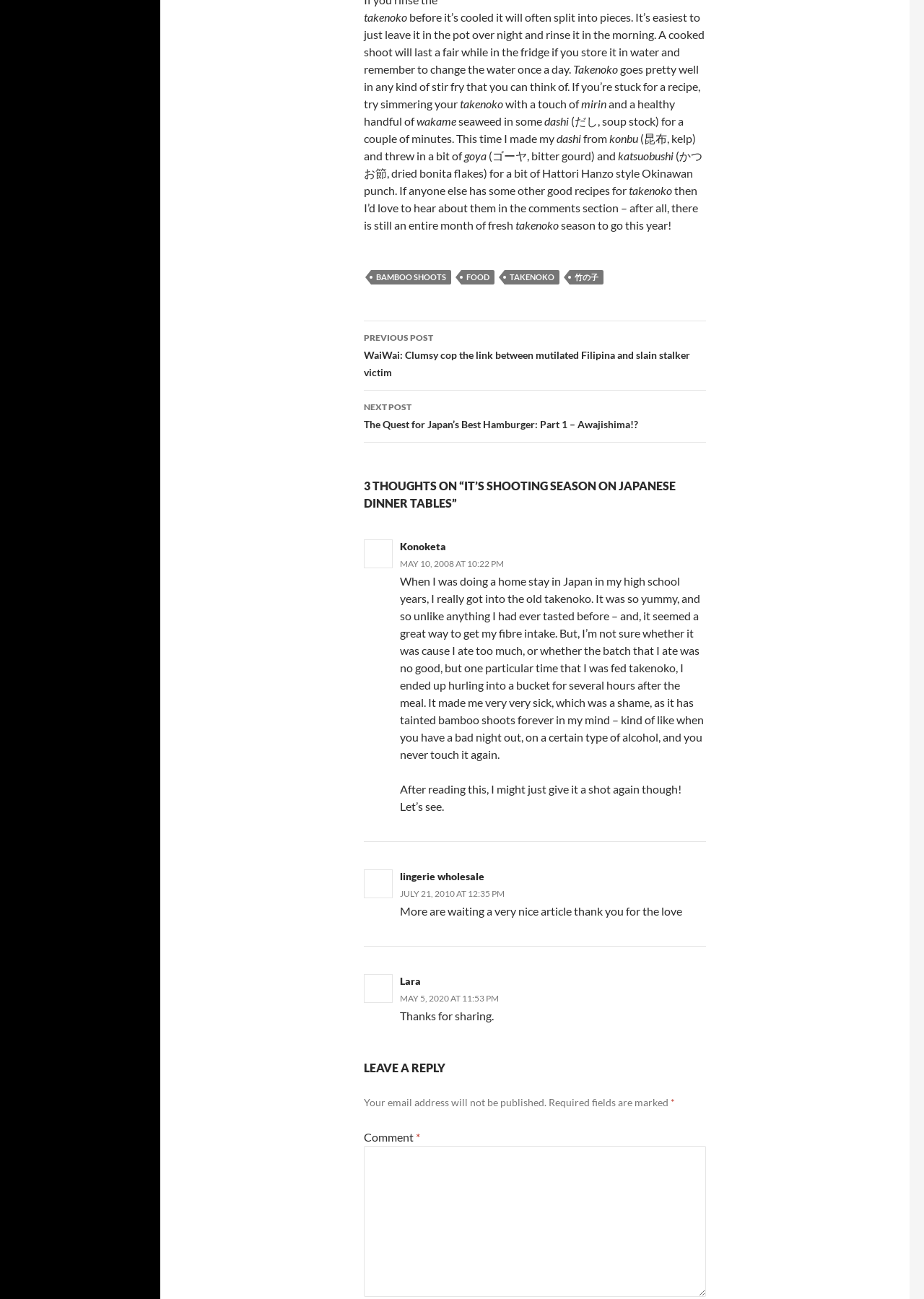Identify the bounding box for the UI element specified in this description: "Bamboo Shoots". The coordinates must be four float numbers between 0 and 1, formatted as [left, top, right, bottom].

[0.402, 0.208, 0.488, 0.219]